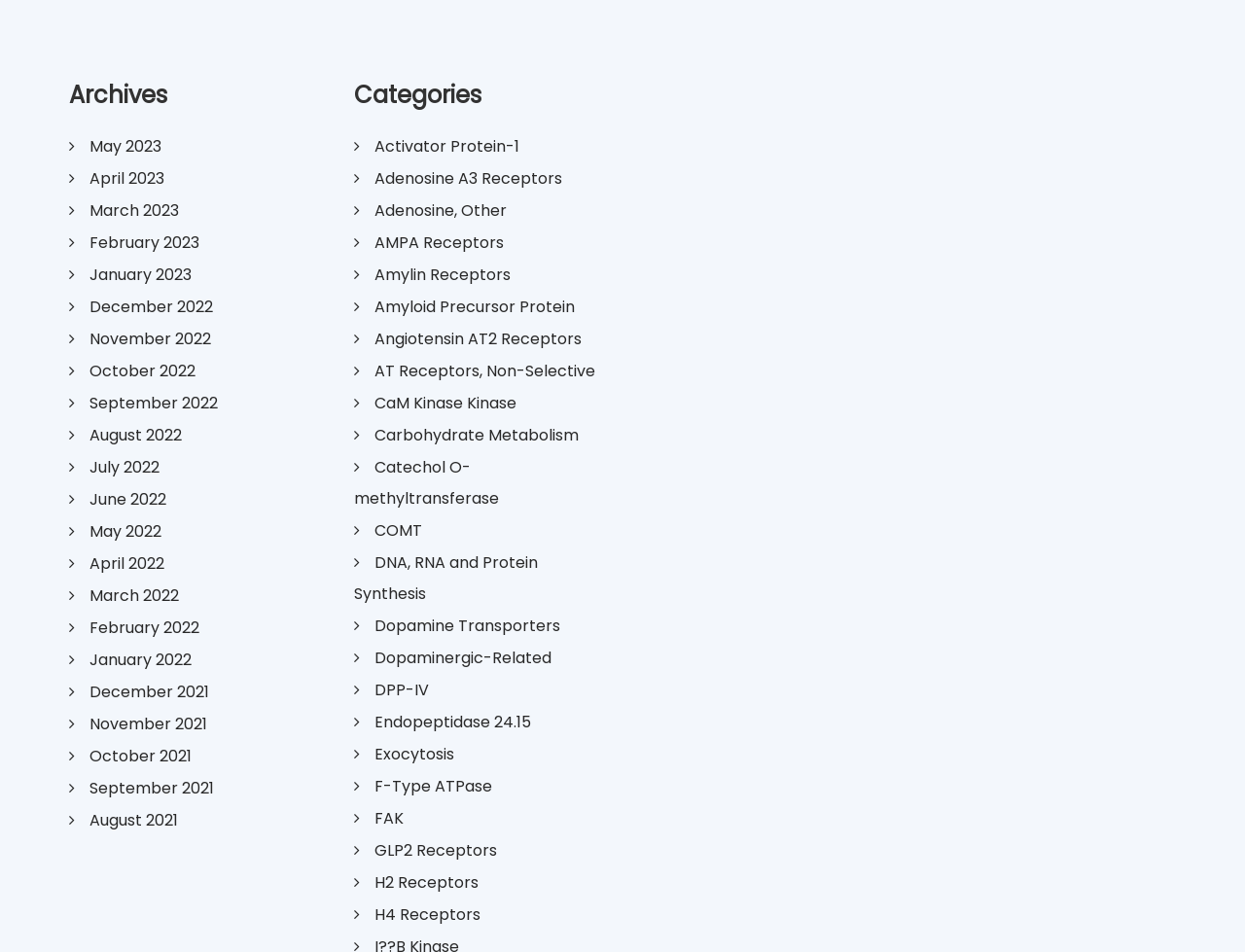Predict the bounding box coordinates of the area that should be clicked to accomplish the following instruction: "Browse categories for Activator Protein-1". The bounding box coordinates should consist of four float numbers between 0 and 1, i.e., [left, top, right, bottom].

[0.284, 0.141, 0.417, 0.165]